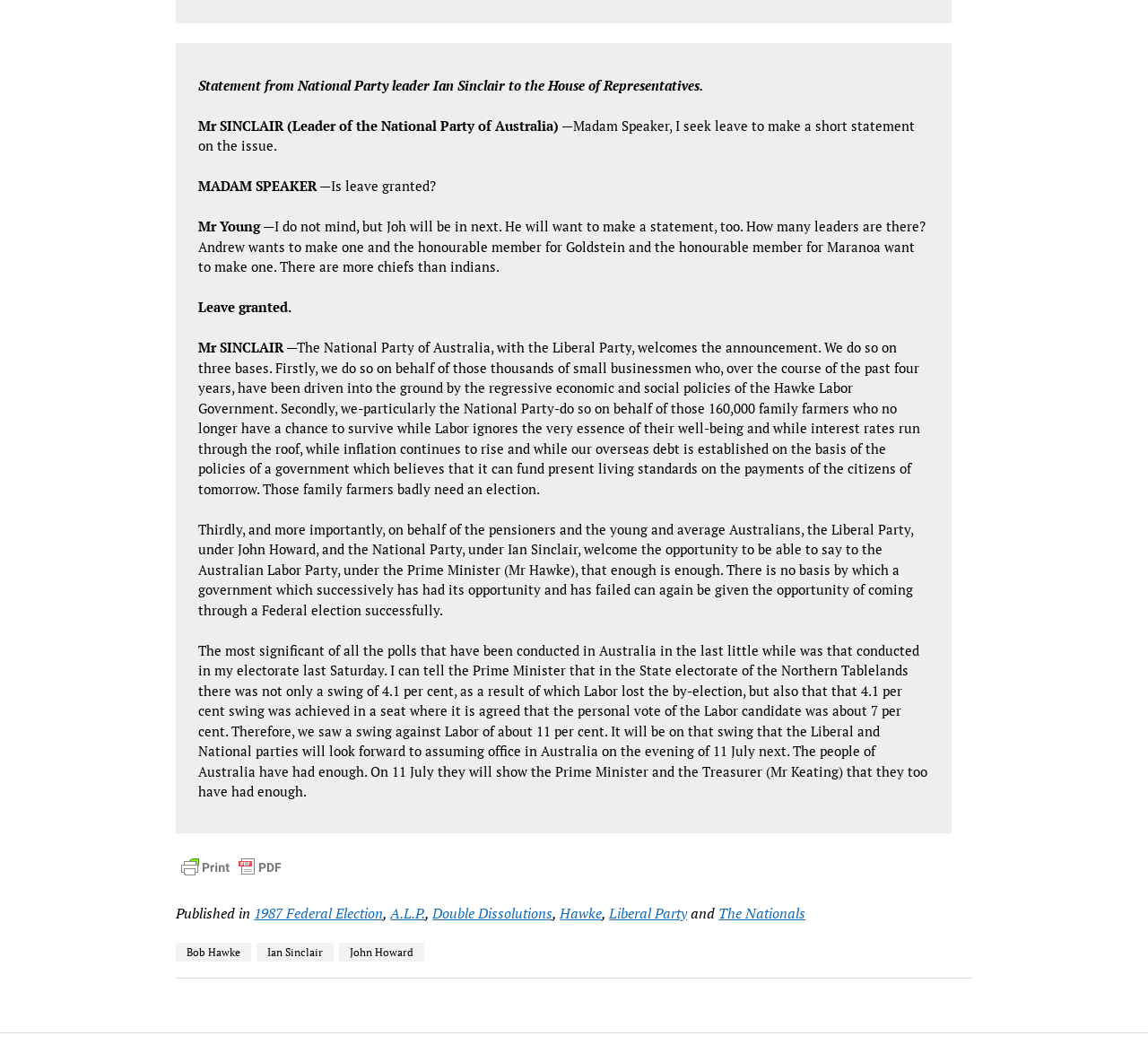Please study the image and answer the question comprehensively:
What is the issue that Ian Sinclair seeks to make a statement on?

The text 'I seek leave to make a short statement on the issue' does not specify what the issue is, so it cannot be determined from the given webpage.